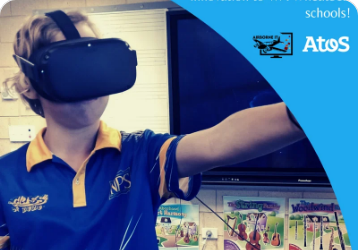Produce a meticulous caption for the image.

In this engaging image, a student is immersed in a virtual reality experience, showcasing the innovative educational programs being implemented in schools. The young learner, wearing a VR headset, reaches out with an outstretched arm, indicating active participation in a digital learning environment. This initiative is part of a partnership with Atos, aimed at enhancing education through technology in the Wheatbelt region of Western Australia. The backdrop reveals colorful educational materials, reflecting a vibrant classroom atmosphere. The image highlights the exciting potential of VR technology to transform traditional learning methods, making education more interactive and accessible.